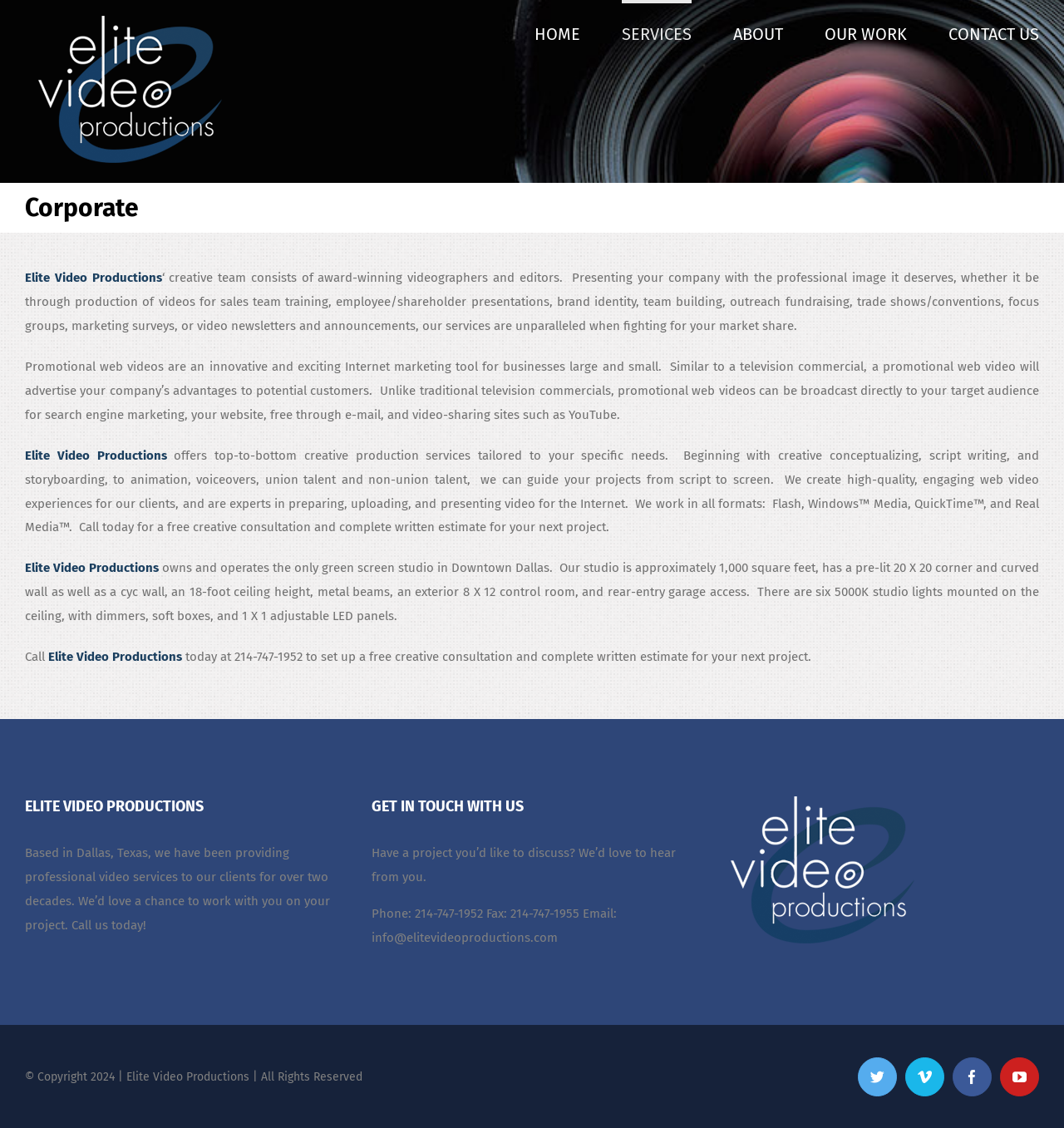What type of company is Elite Video Productions?
We need a detailed and meticulous answer to the question.

Based on the webpage content, Elite Video Productions is a company that provides professional video services, including video production, editing, and presentation. The company's creative team consists of award-winning videographers and editors, and they offer top-to-bottom creative production services tailored to clients' specific needs.